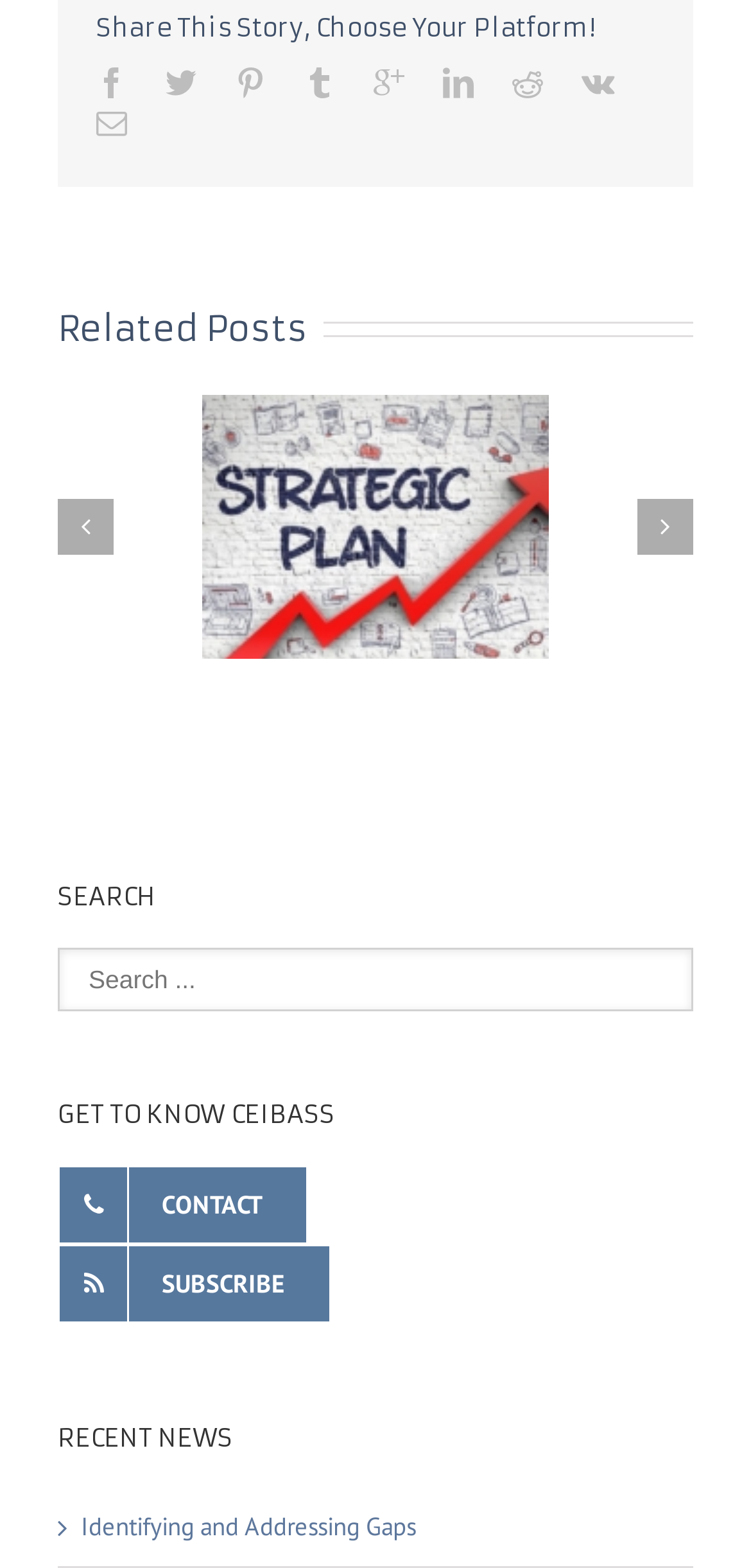Pinpoint the bounding box coordinates of the element that must be clicked to accomplish the following instruction: "Share this story on social media". The coordinates should be in the format of four float numbers between 0 and 1, i.e., [left, top, right, bottom].

[0.128, 0.007, 0.872, 0.031]